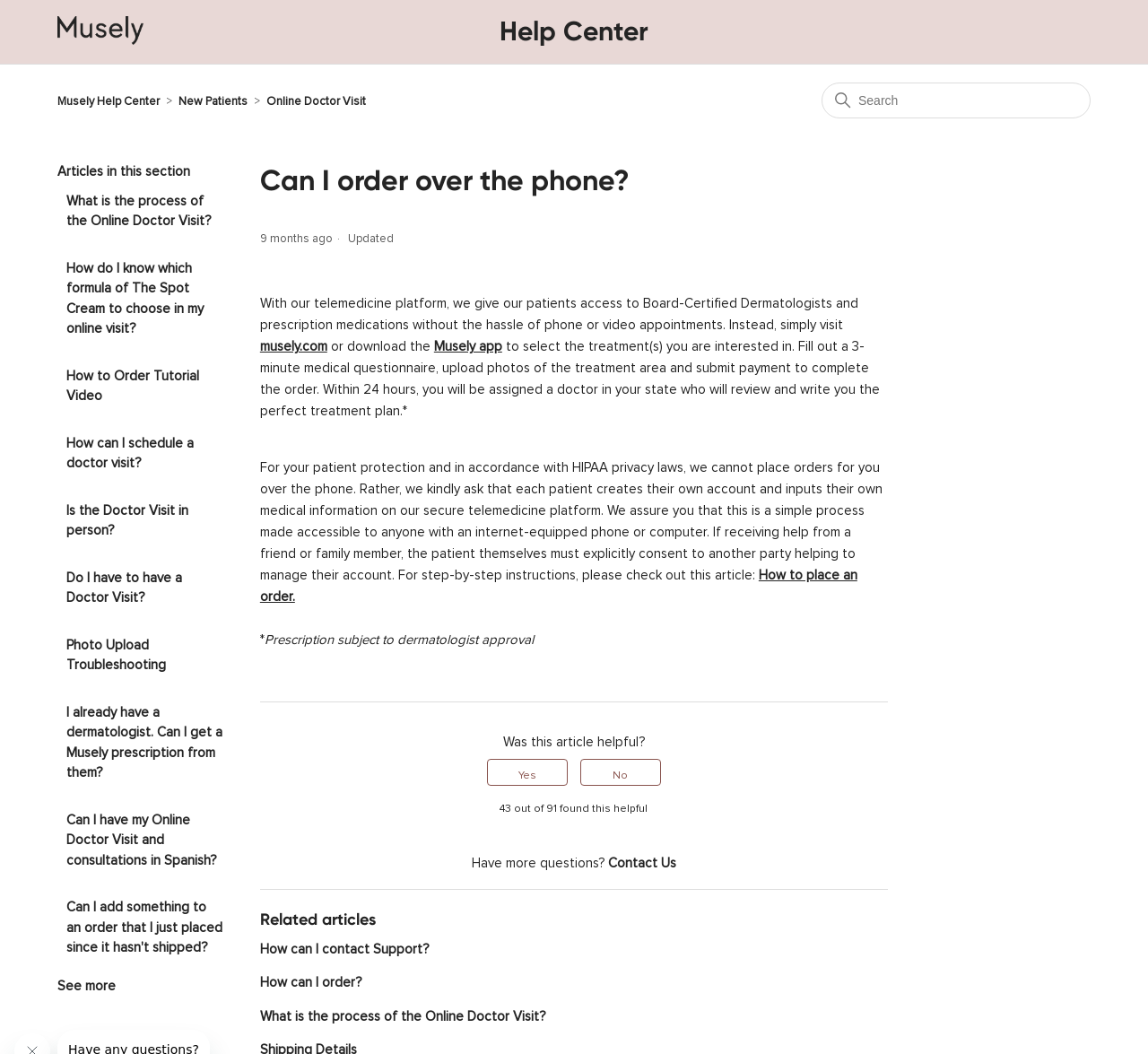Determine the bounding box coordinates for the region that must be clicked to execute the following instruction: "Go to the Musely Help Center home page".

[0.05, 0.03, 0.125, 0.04]